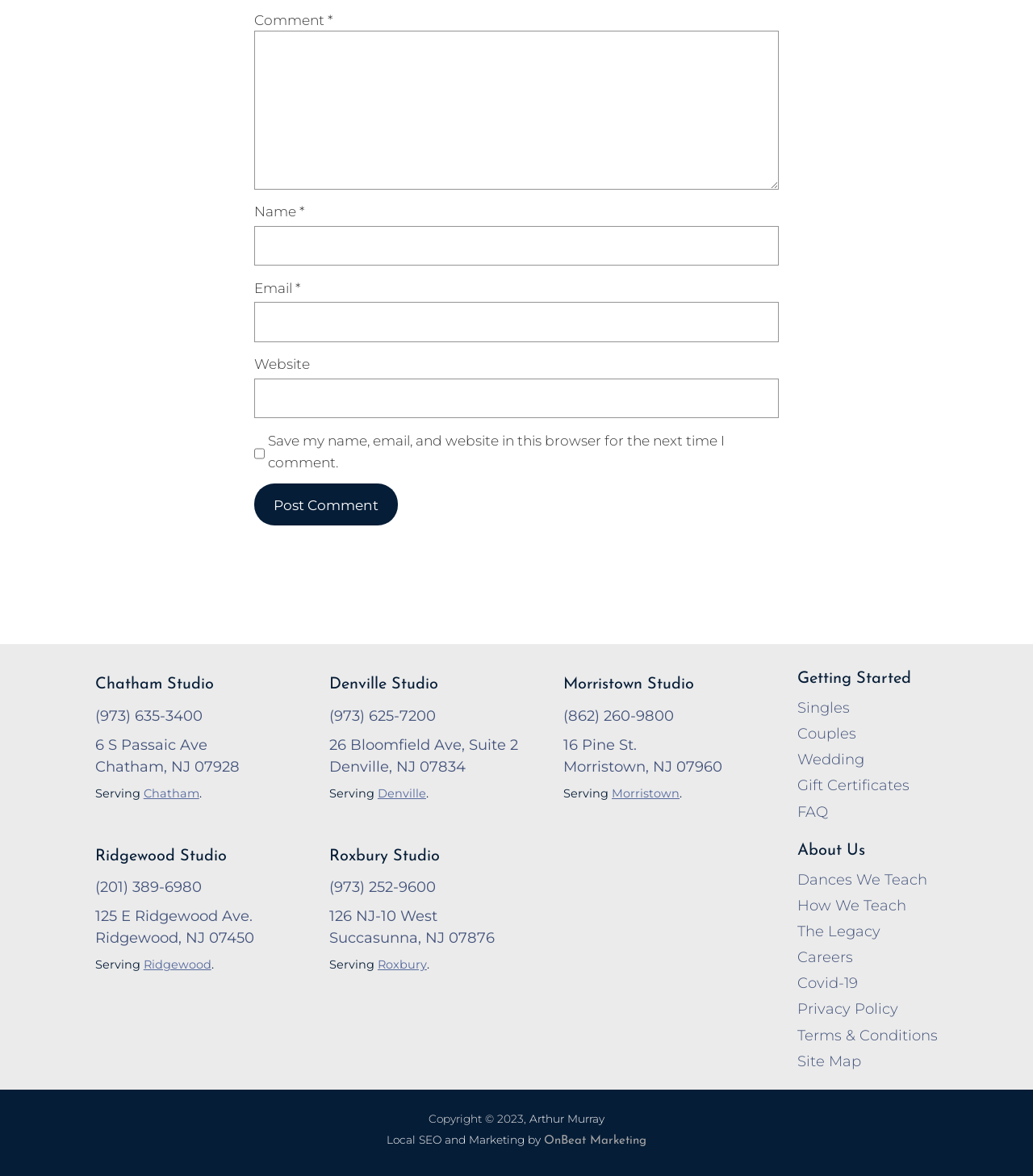From the webpage screenshot, predict the bounding box coordinates (top-left x, top-left y, bottom-right x, bottom-right y) for the UI element described here: How We Teach

[0.772, 0.762, 0.878, 0.778]